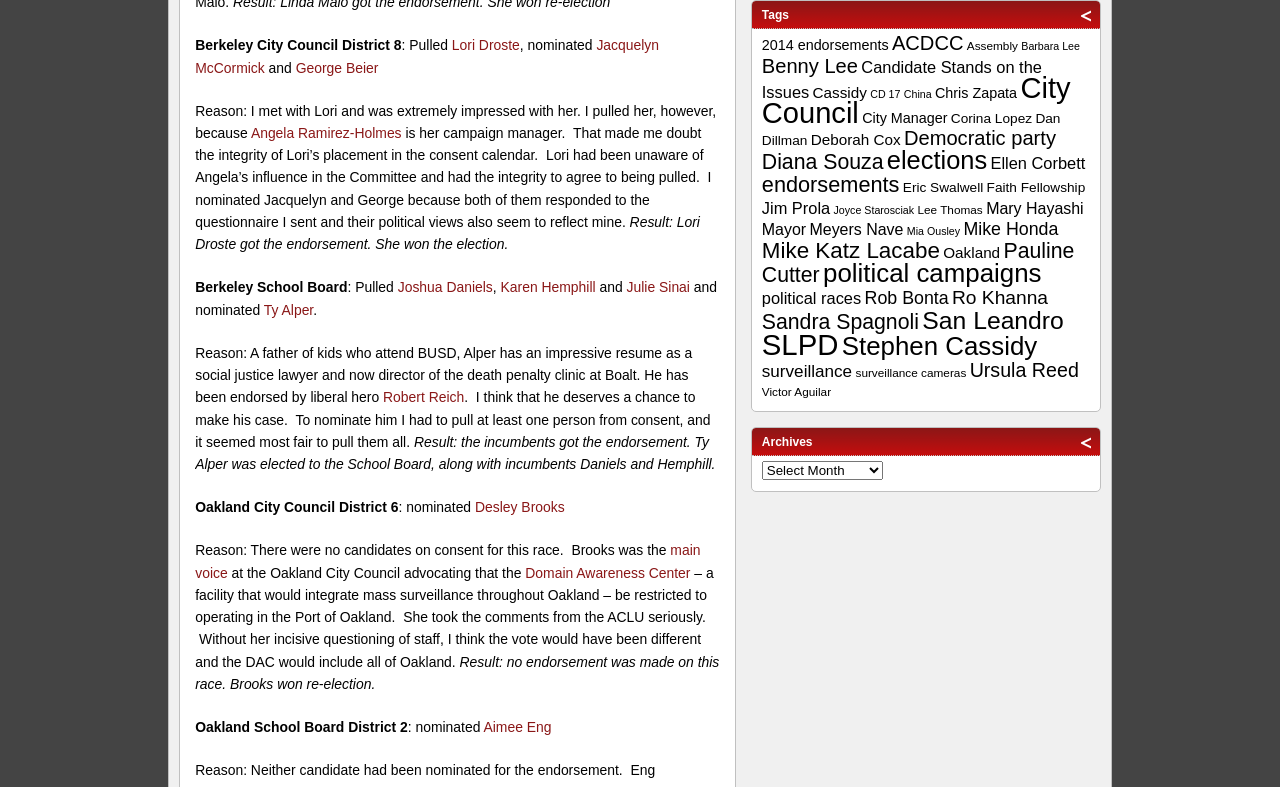Can you find the bounding box coordinates for the element to click on to achieve the instruction: "Learn about City Council"?

[0.595, 0.091, 0.836, 0.164]